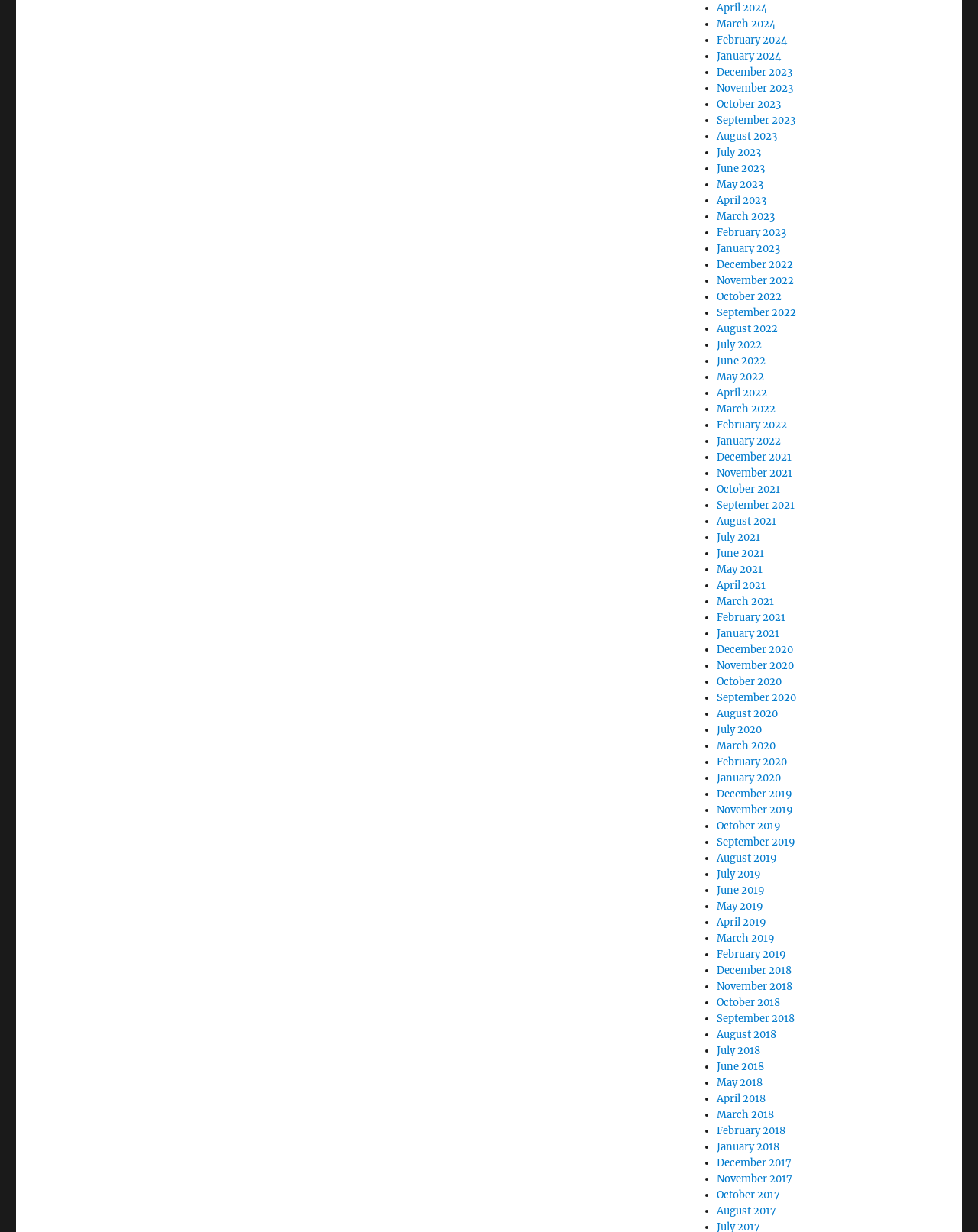Locate the bounding box coordinates of the item that should be clicked to fulfill the instruction: "View January 2023".

[0.733, 0.197, 0.797, 0.207]